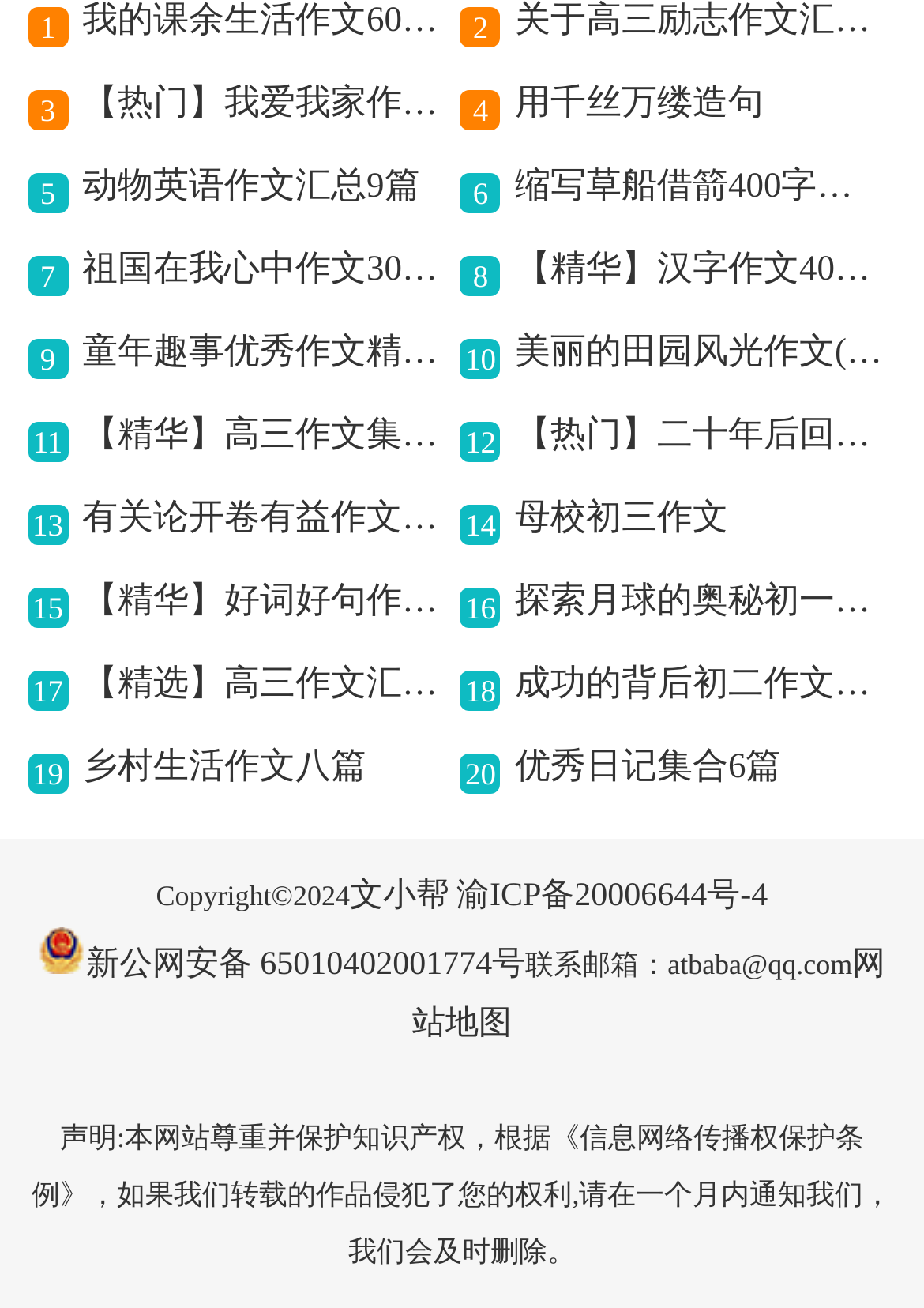Please identify the bounding box coordinates of the element I need to click to follow this instruction: "Click the link to view the essay collection of '我爱我家作文500字锦集七篇'".

[0.089, 0.057, 0.491, 0.101]